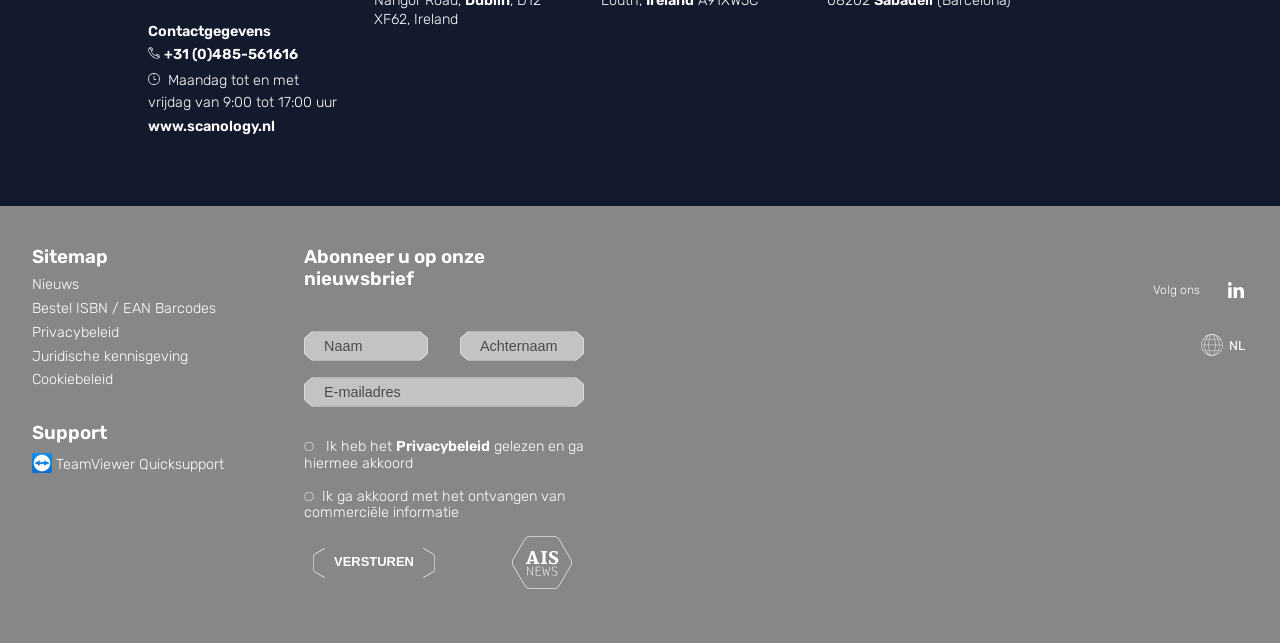What is the purpose of the 'VERSTUREN' button?
Use the information from the screenshot to give a comprehensive response to the question.

The 'VERSTUREN' button is located at the bottom of the webpage, below a series of textboxes and checkboxes. It is likely that this button is used to submit a form, possibly a newsletter subscription or contact form, based on the context of the surrounding elements.